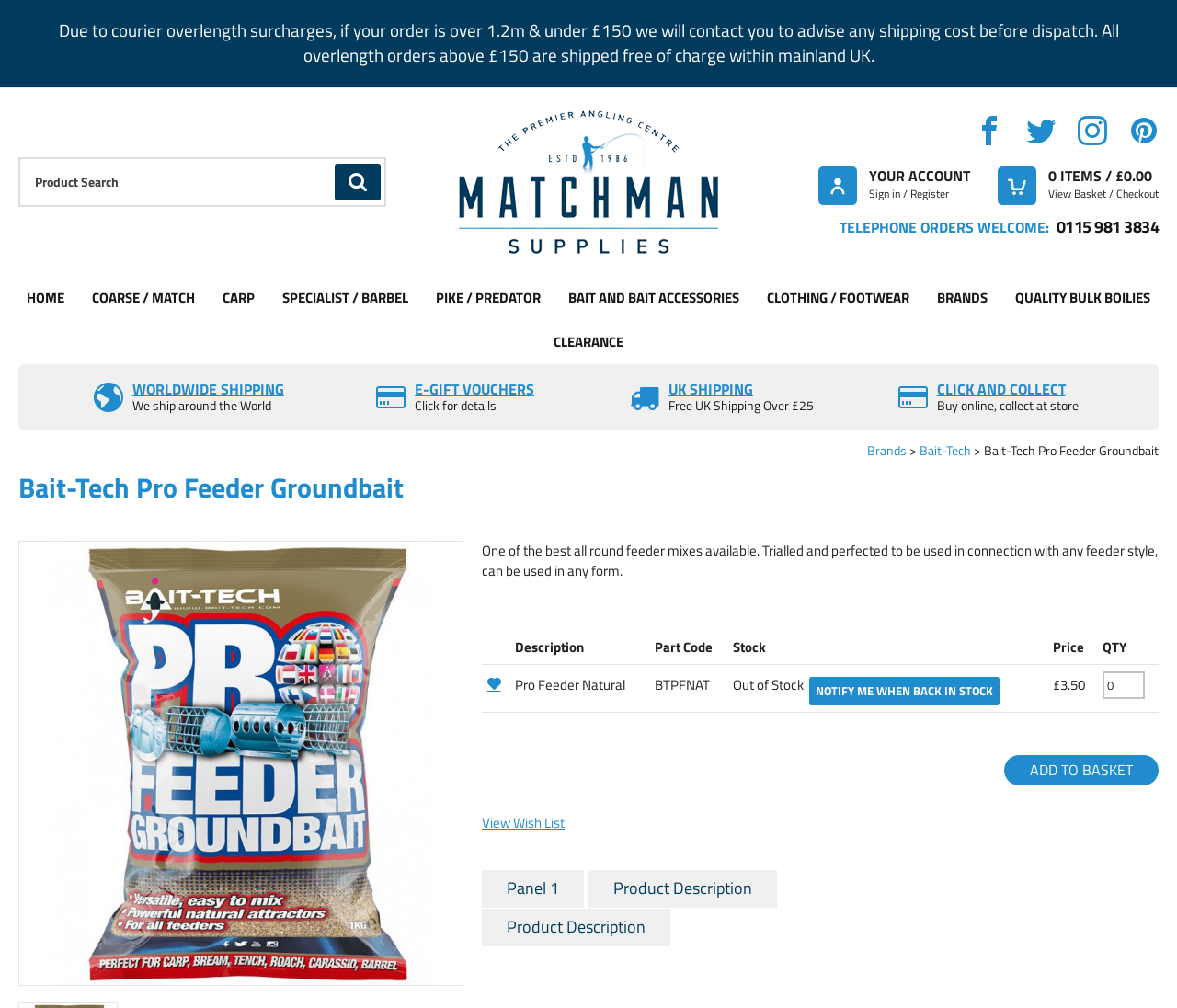Please find the bounding box coordinates of the element that needs to be clicked to perform the following instruction: "Search for a product". The bounding box coordinates should be four float numbers between 0 and 1, represented as [left, top, right, bottom].

[0.016, 0.156, 0.328, 0.205]